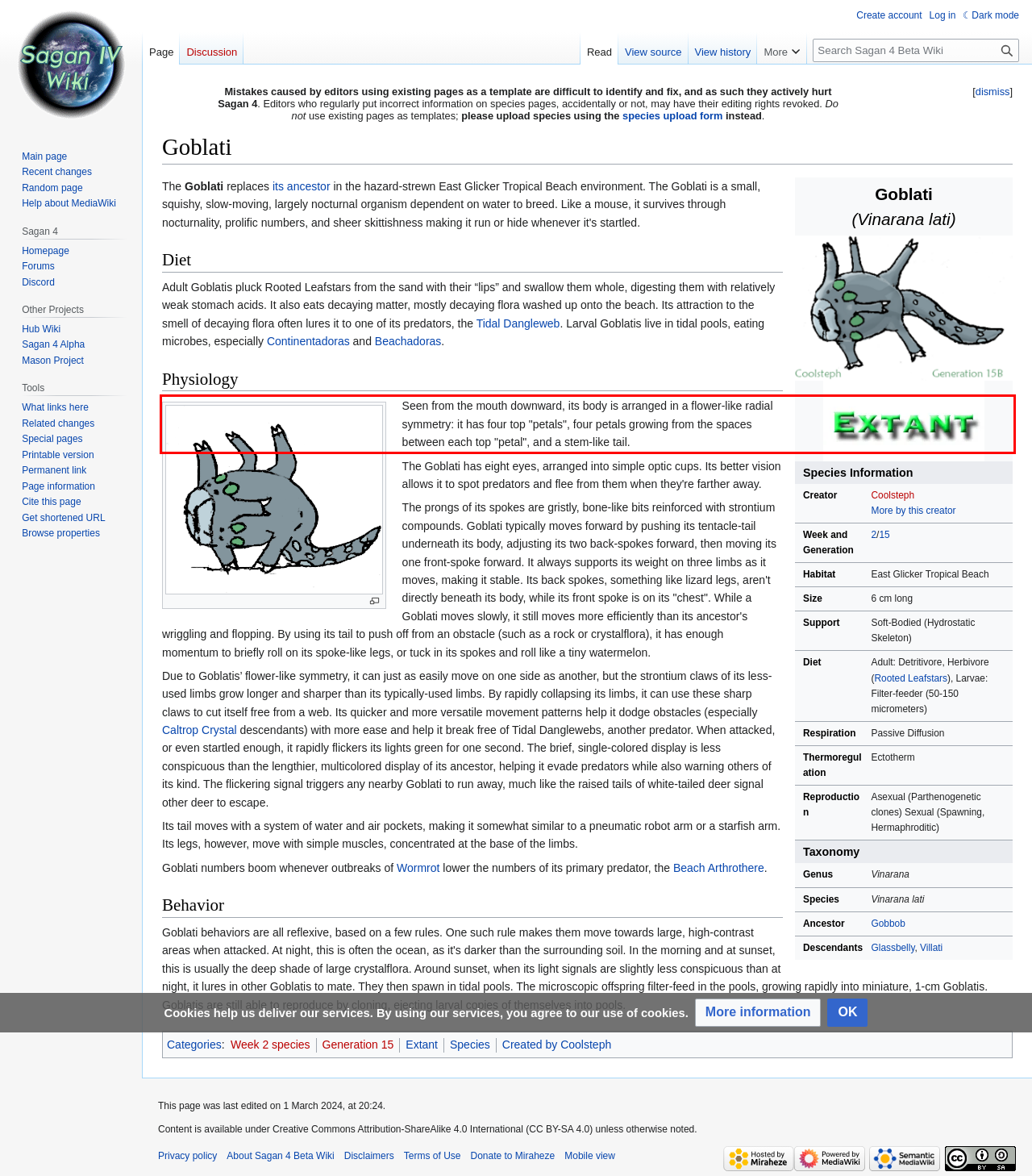Please use OCR to extract the text content from the red bounding box in the provided webpage screenshot.

Seen from the mouth downward, its body is arranged in a flower-like radial symmetry: it has four top "petals", four petals growing from the spaces between each top "petal", and a stem-like tail.